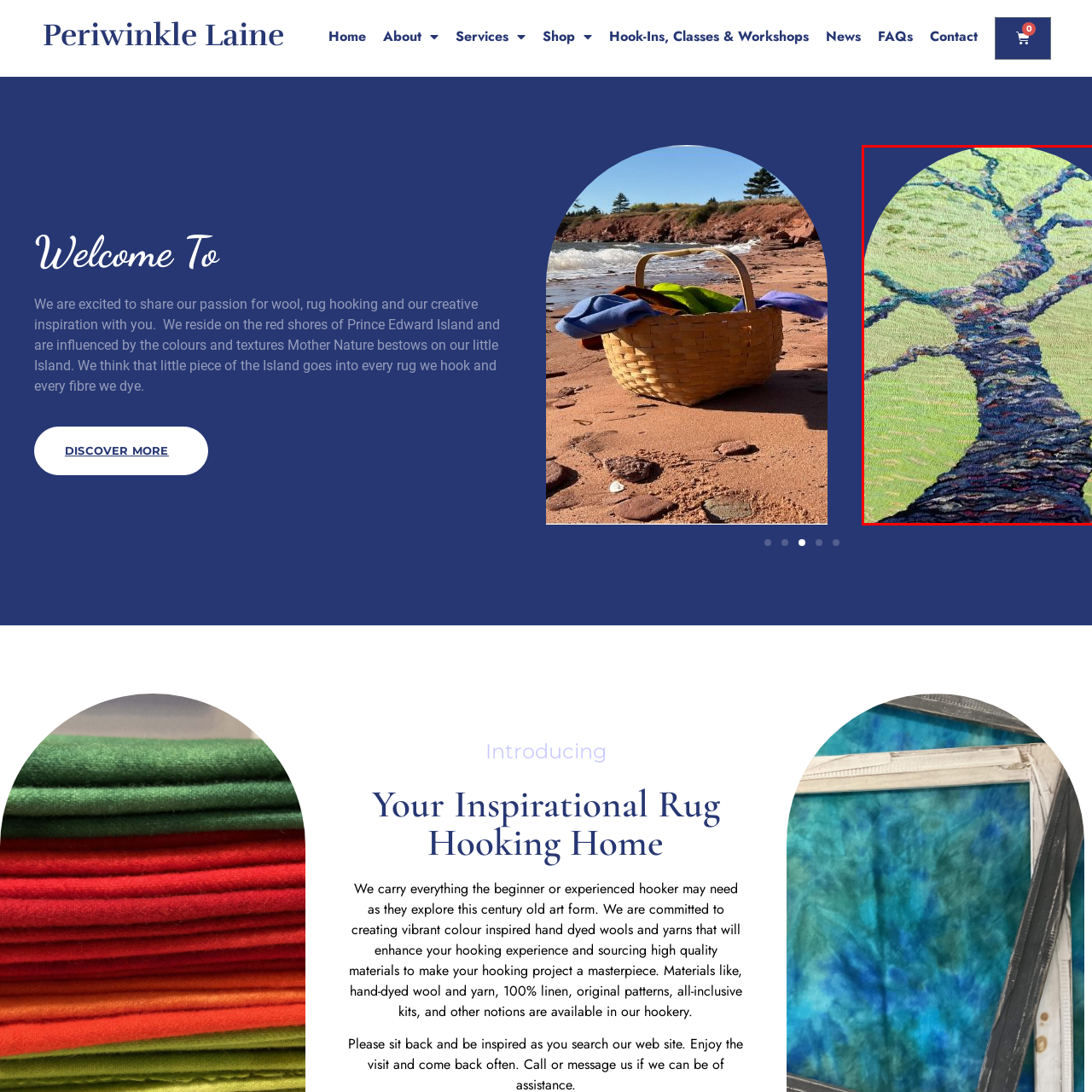Look at the image inside the red boundary and respond to the question with a single word or phrase: What is the art form featured in the artwork?

Rug hooking